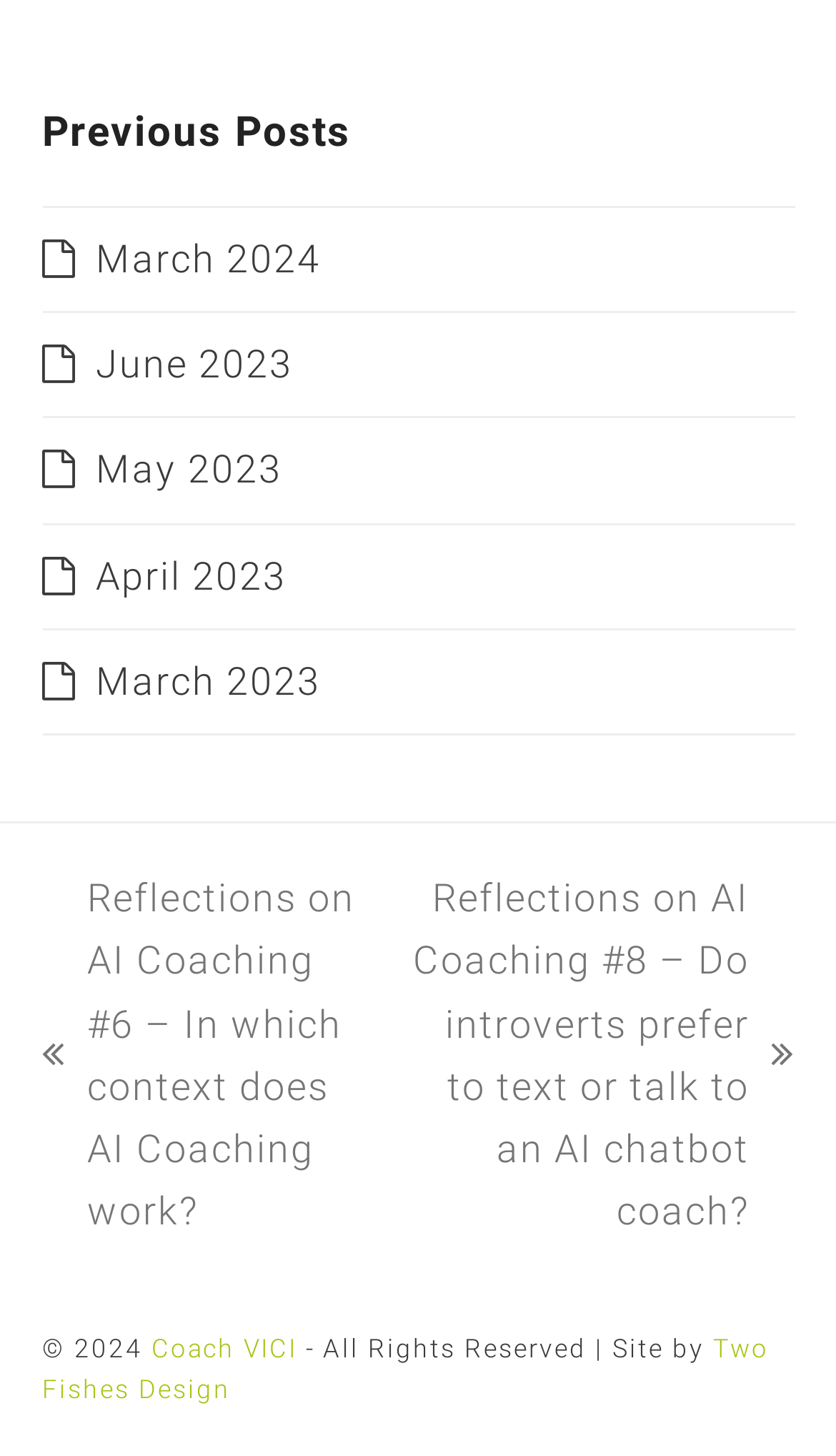Locate the bounding box coordinates of the clickable area needed to fulfill the instruction: "view March 2024 posts".

[0.05, 0.162, 0.383, 0.193]